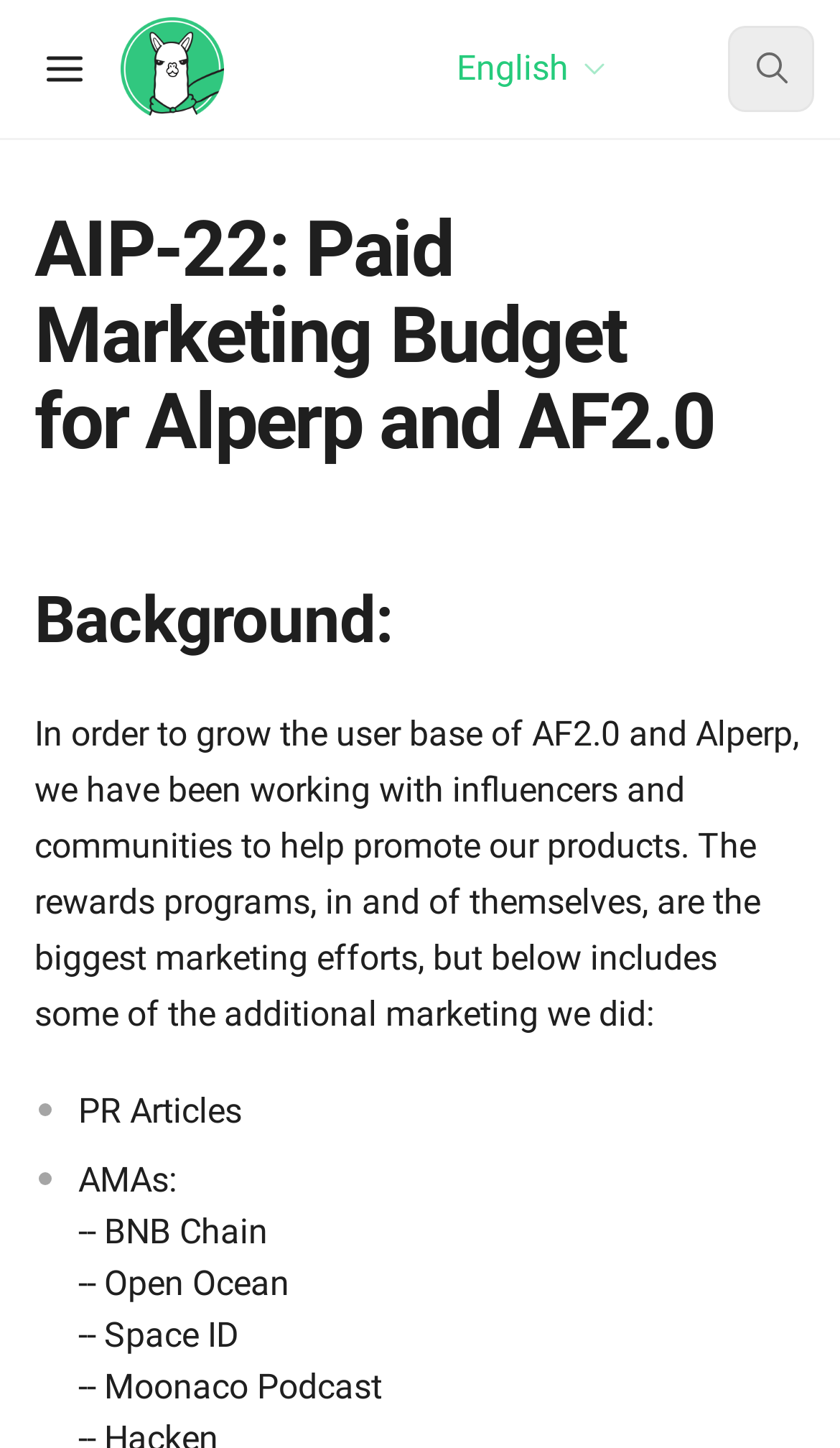Predict the bounding box for the UI component with the following description: "SearchCtrl + K".

[0.867, 0.018, 0.969, 0.077]